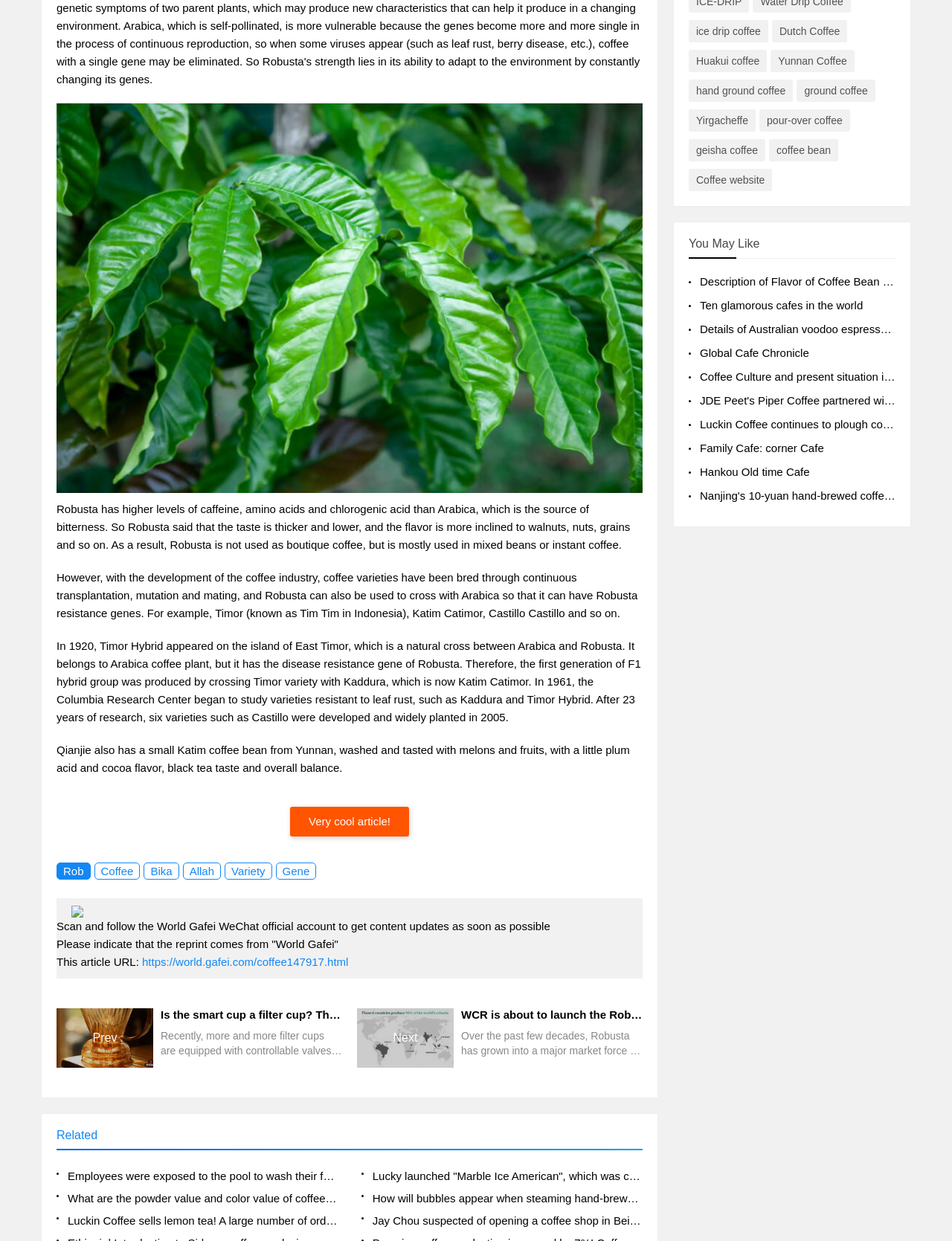Determine the bounding box coordinates for the element that should be clicked to follow this instruction: "Click on the link to read about employees washing their feet in a pool". The coordinates should be given as four float numbers between 0 and 1, in the format [left, top, right, bottom].

[0.059, 0.939, 0.355, 0.957]